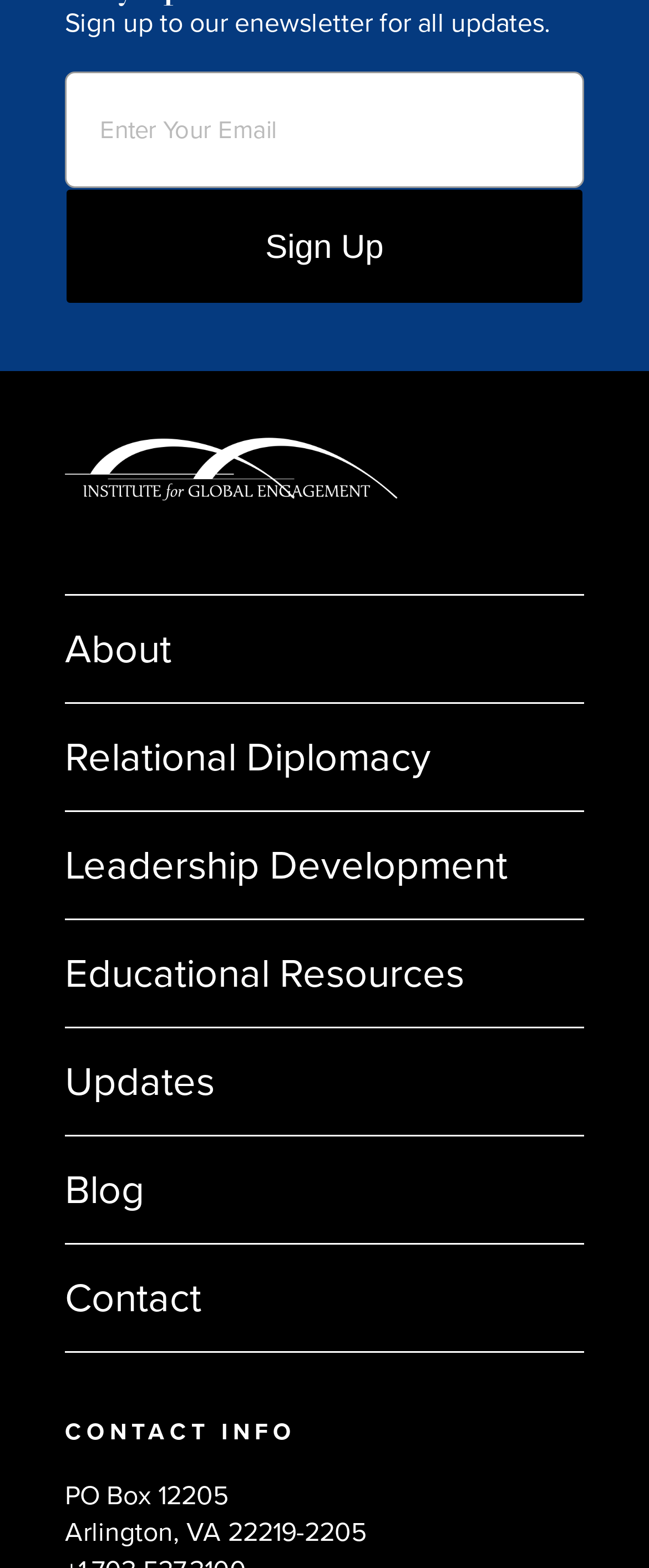Locate the bounding box coordinates of the element's region that should be clicked to carry out the following instruction: "Click Sign Up". The coordinates need to be four float numbers between 0 and 1, i.e., [left, top, right, bottom].

[0.1, 0.12, 0.9, 0.194]